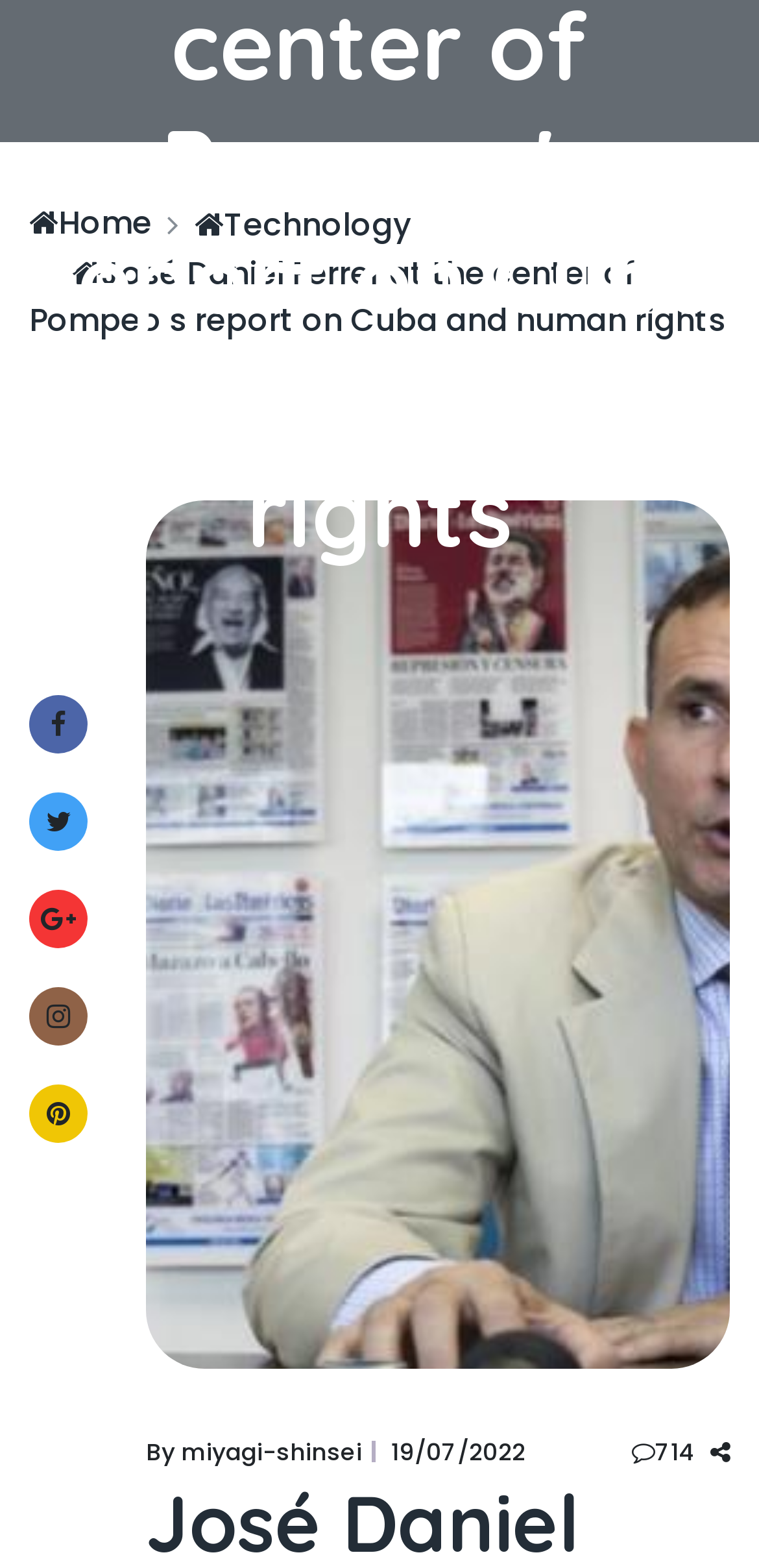Based on the provided description, "Home", find the bounding box of the corresponding UI element in the screenshot.

[0.038, 0.128, 0.2, 0.156]